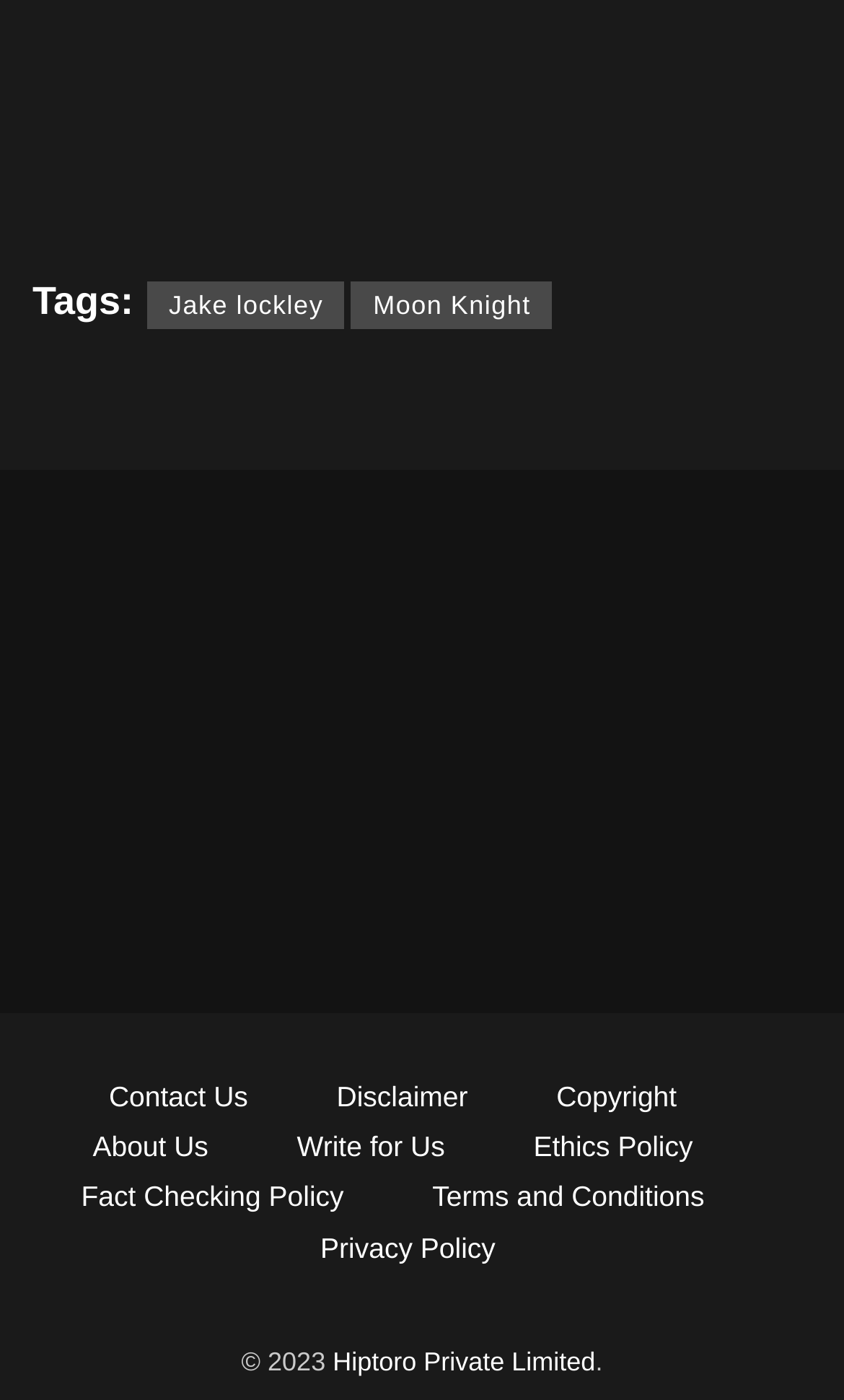What is the year of copyright?
Using the details shown in the screenshot, provide a comprehensive answer to the question.

I looked at the copyright information at the bottom of the webpage and found the year '2023' mentioned.